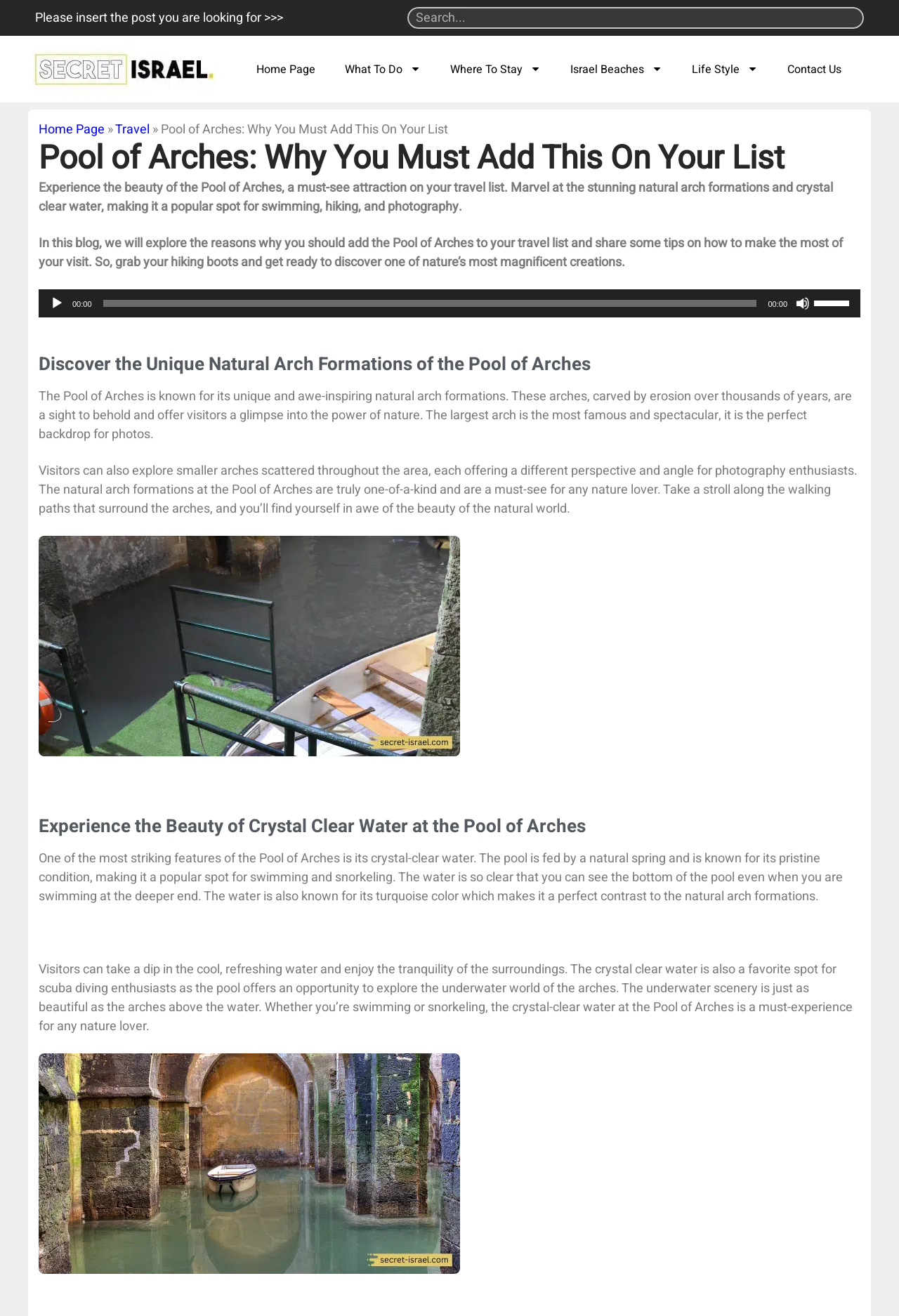Please pinpoint the bounding box coordinates for the region I should click to adhere to this instruction: "Go to Home Page".

[0.269, 0.043, 0.368, 0.062]